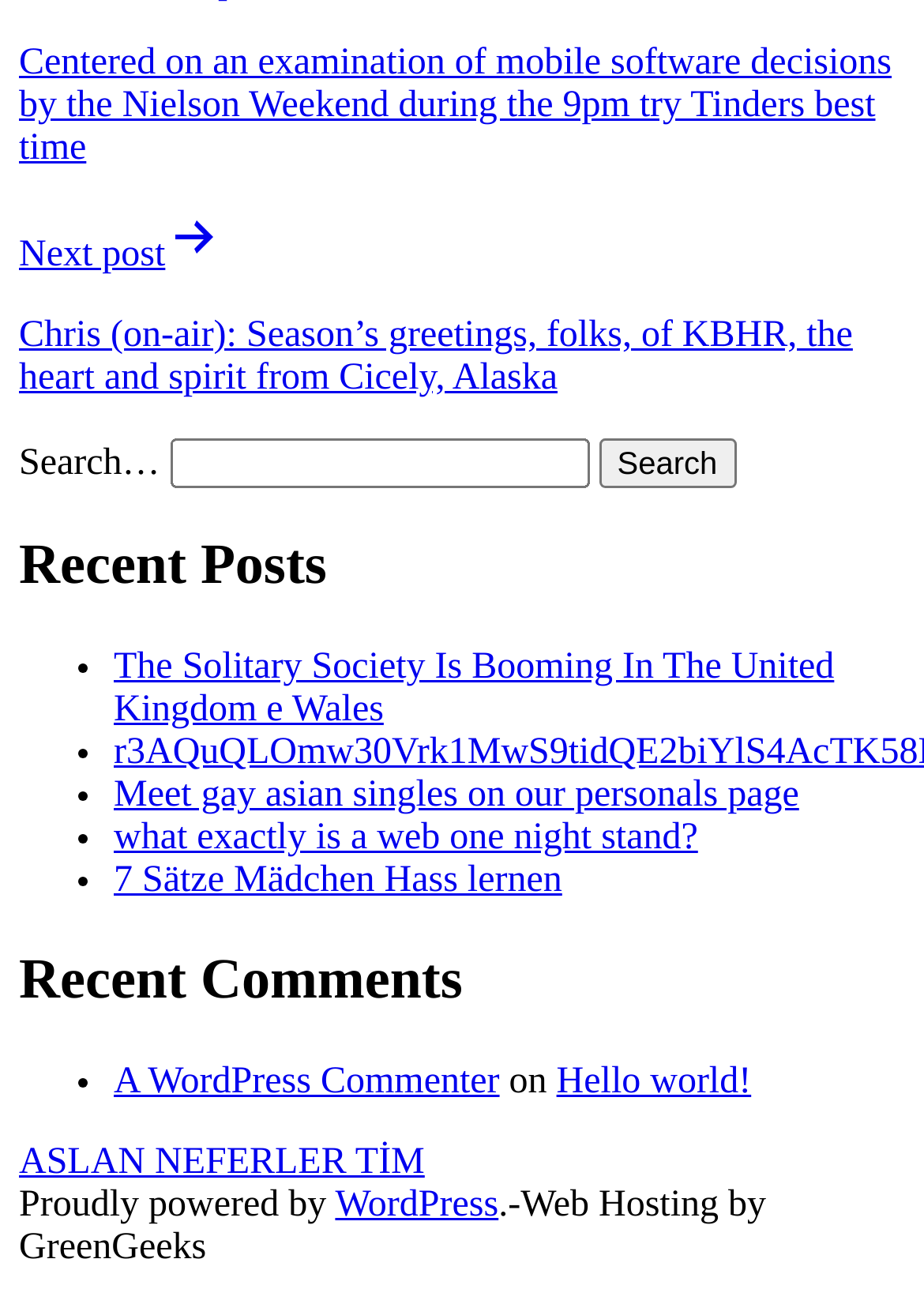Given the element description: "name="et_pb_signup_email" placeholder="Email"", predict the bounding box coordinates of the UI element it refers to, using four float numbers between 0 and 1, i.e., [left, top, right, bottom].

None